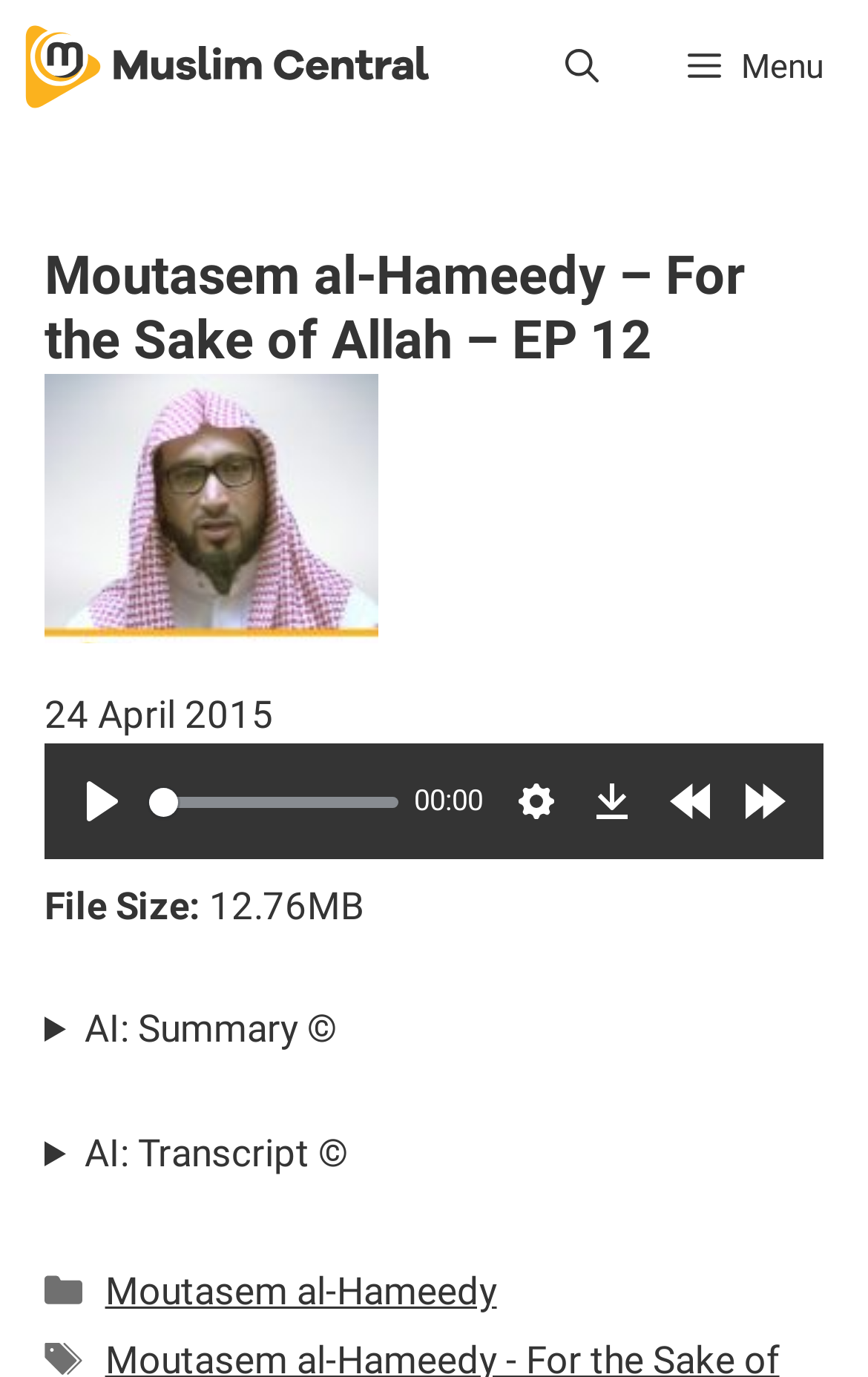Extract the bounding box coordinates for the UI element described as: "aria-label="Open Search Bar"".

[0.6, 0.0, 0.741, 0.097]